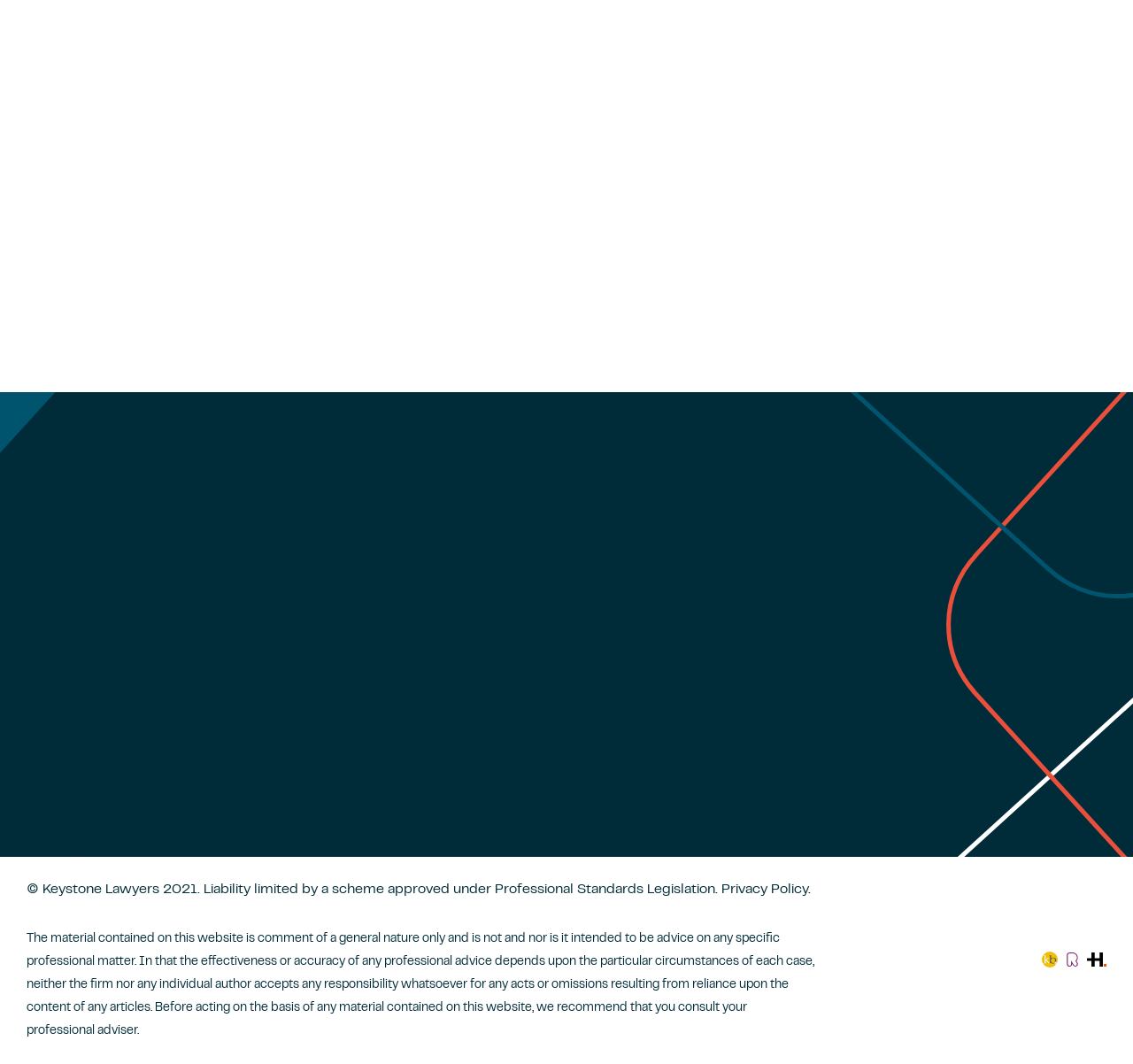What is the date of the first article?
Refer to the image and give a detailed answer to the query.

I found the date by looking at the first article's timestamp, which is located above the article title and is in the format of 'Month Day, Year'.